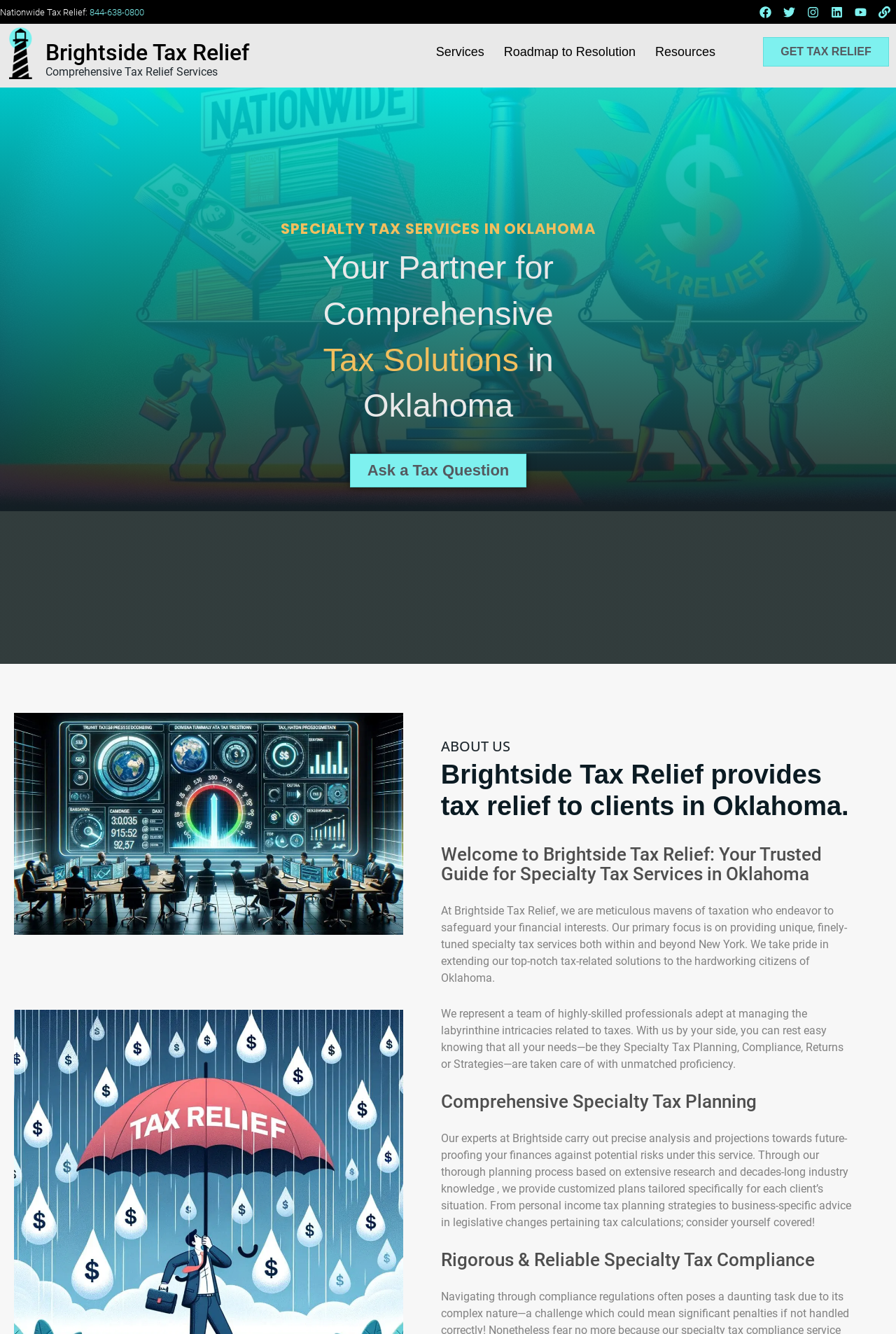Determine the coordinates of the bounding box for the clickable area needed to execute this instruction: "Learn more about Specialty Tax Services".

[0.476, 0.027, 0.551, 0.051]